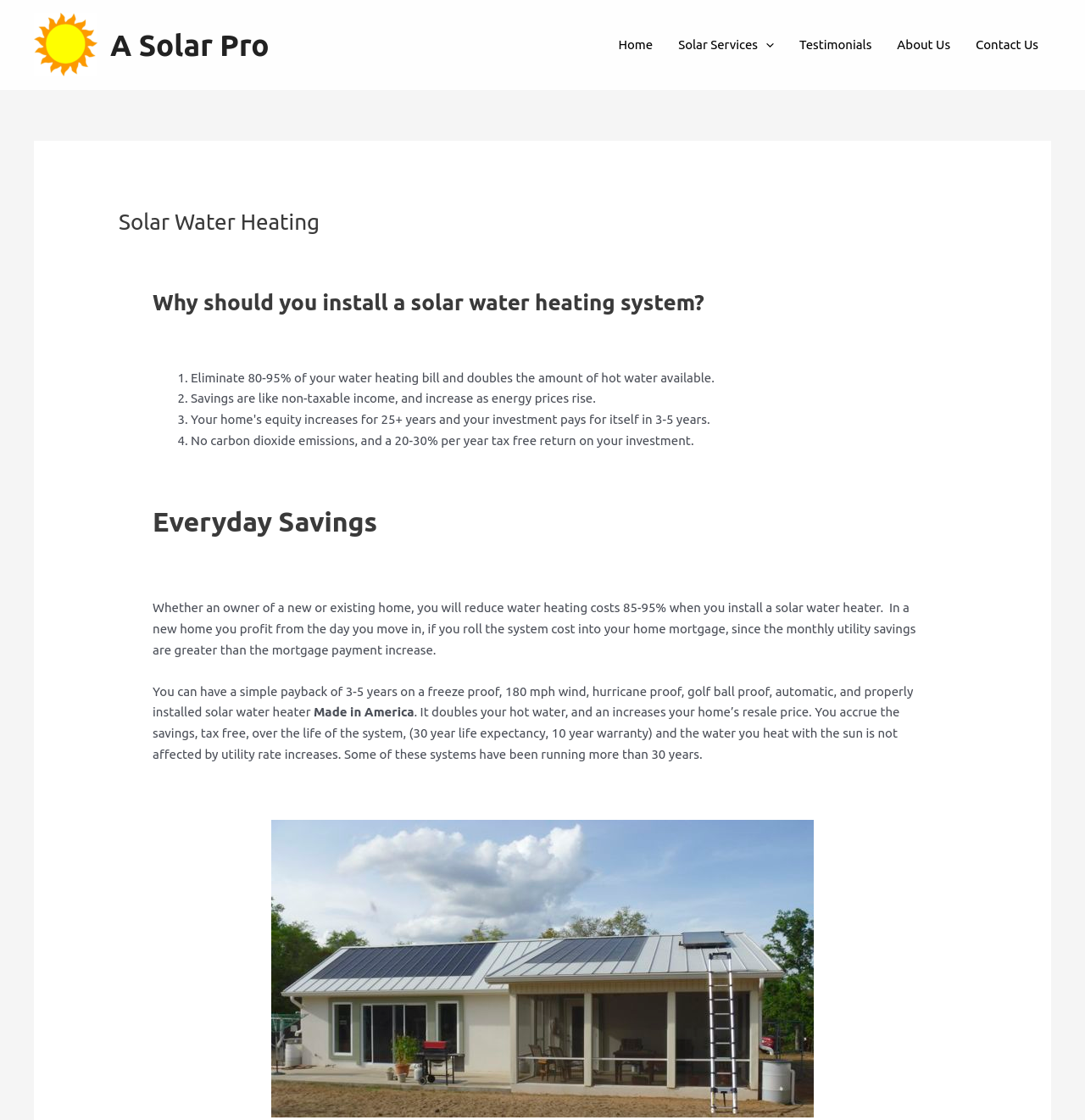Give a detailed account of the webpage.

The webpage is about solar water heating systems, specifically highlighting the benefits of installing one. At the top left corner, there is a logo of "A Solar Pro" with a link to the company's website. Next to it, there is a navigation menu with links to different sections of the website, including "Home", "Solar Services", "Testimonials", "About Us", and "Contact Us".

Below the navigation menu, there is a header section with a heading "Solar Water Heating" in a prominent font size. Underneath, there is a subheading "Why should you install a solar water heating system?" followed by a list of four points, each with a numbered marker. The points highlight the benefits of installing a solar water heating system, including eliminating 80-95% of water heating bills, increasing hot water availability, and providing tax-free savings.

Further down, there is a section with a heading "Everyday Savings" that explains how homeowners can reduce their water heating costs by 85-95% with a solar water heater. The text also mentions that the system can be rolled into a home mortgage, and the monthly utility savings can be greater than the mortgage payment increase.

On the right side of the page, there is an image of a solar water heater, which appears to be a product photo. The image takes up a significant portion of the page, stretching from the middle to the bottom.

Throughout the page, the text is organized in a clear and readable format, with headings, subheadings, and paragraphs that provide detailed information about the benefits of solar water heating systems.